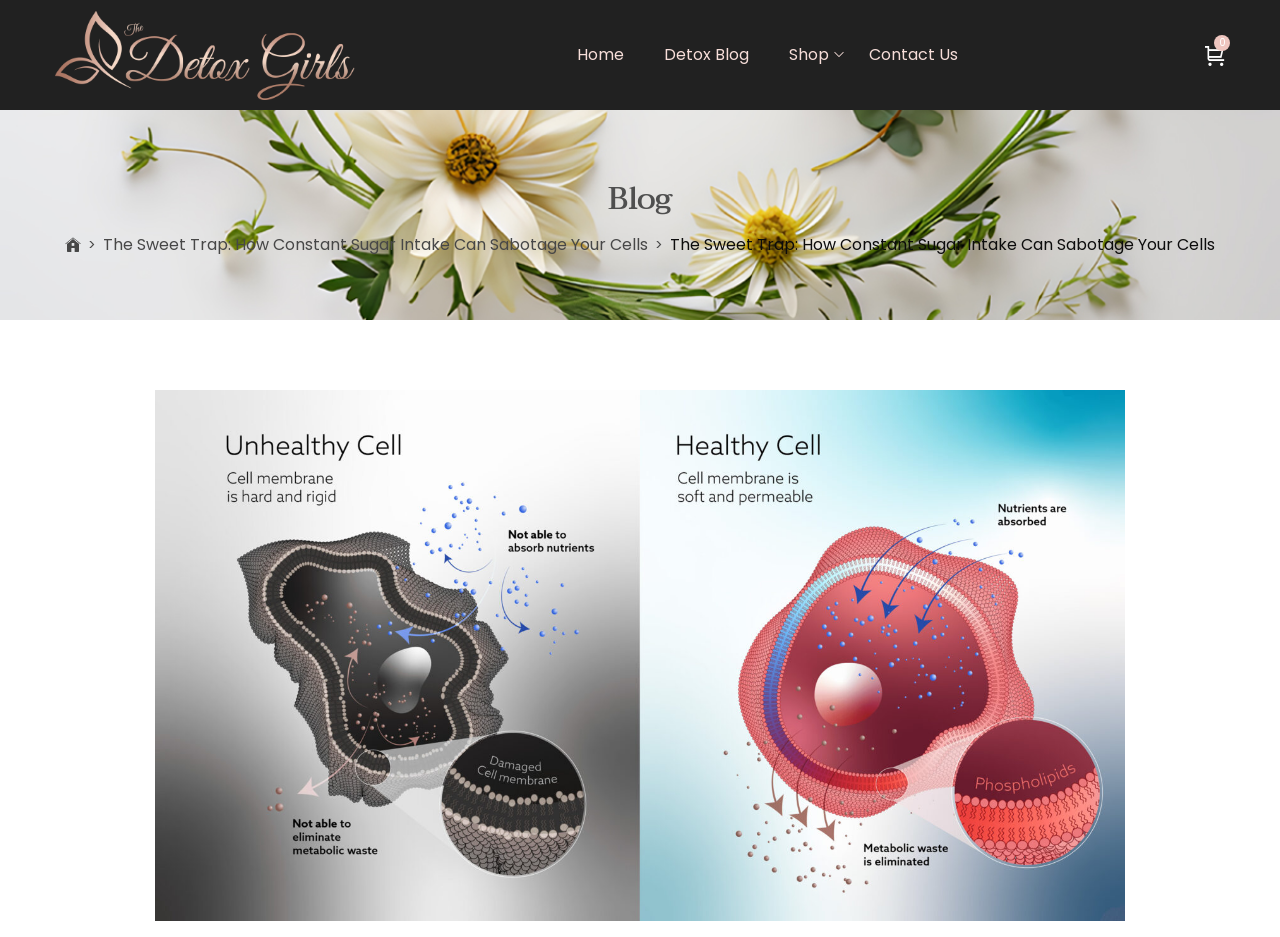Based on the element description Home, identify the bounding box of the UI element in the given webpage screenshot. The coordinates should be in the format (top-left x, top-left y, bottom-right x, bottom-right y) and must be between 0 and 1.

[0.435, 0.043, 0.503, 0.074]